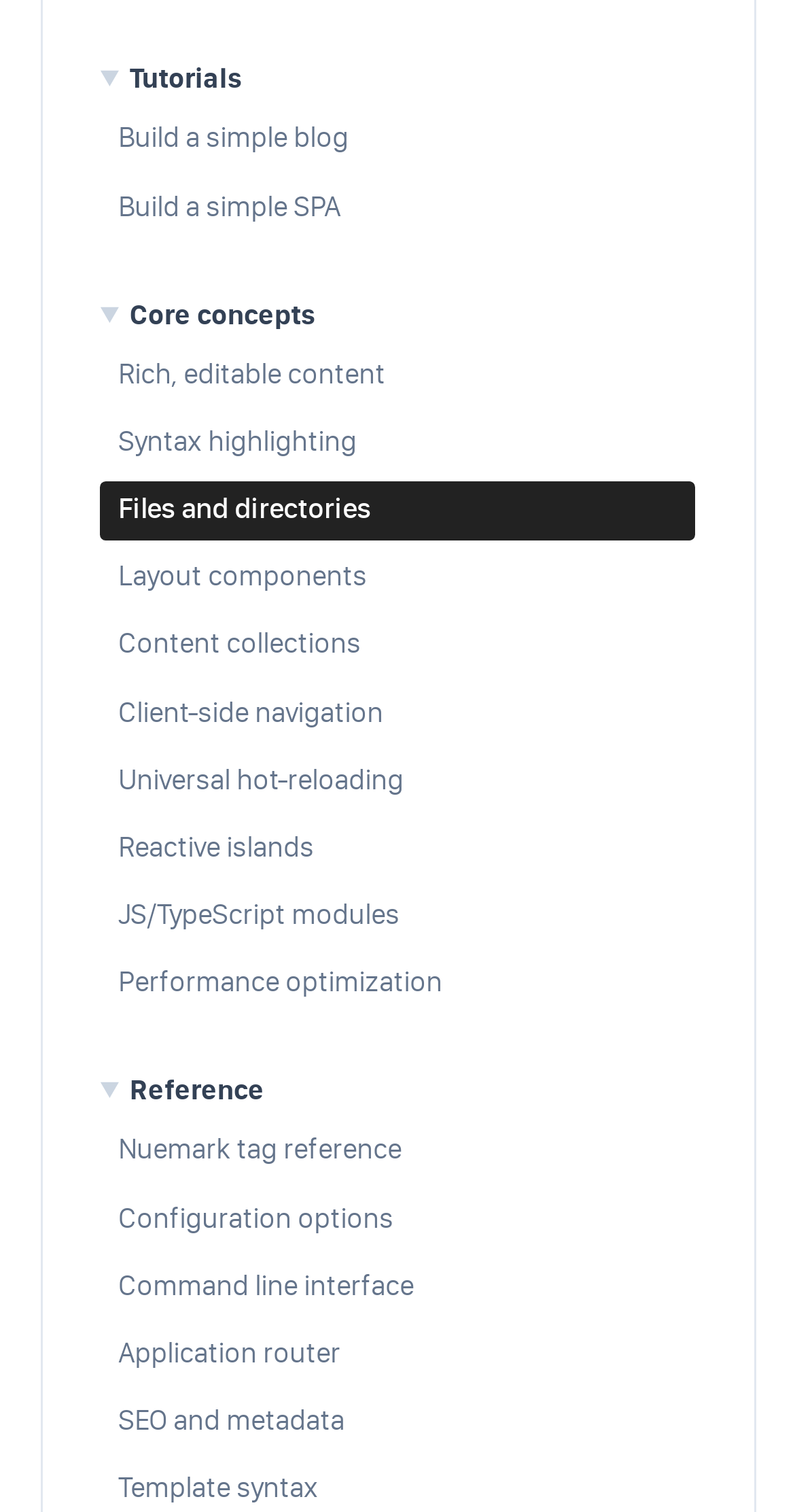Using floating point numbers between 0 and 1, provide the bounding box coordinates in the format (top-left x, top-left y, bottom-right x, bottom-right y). Locate the UI element described here: SEO and metadata

[0.126, 0.921, 0.874, 0.959]